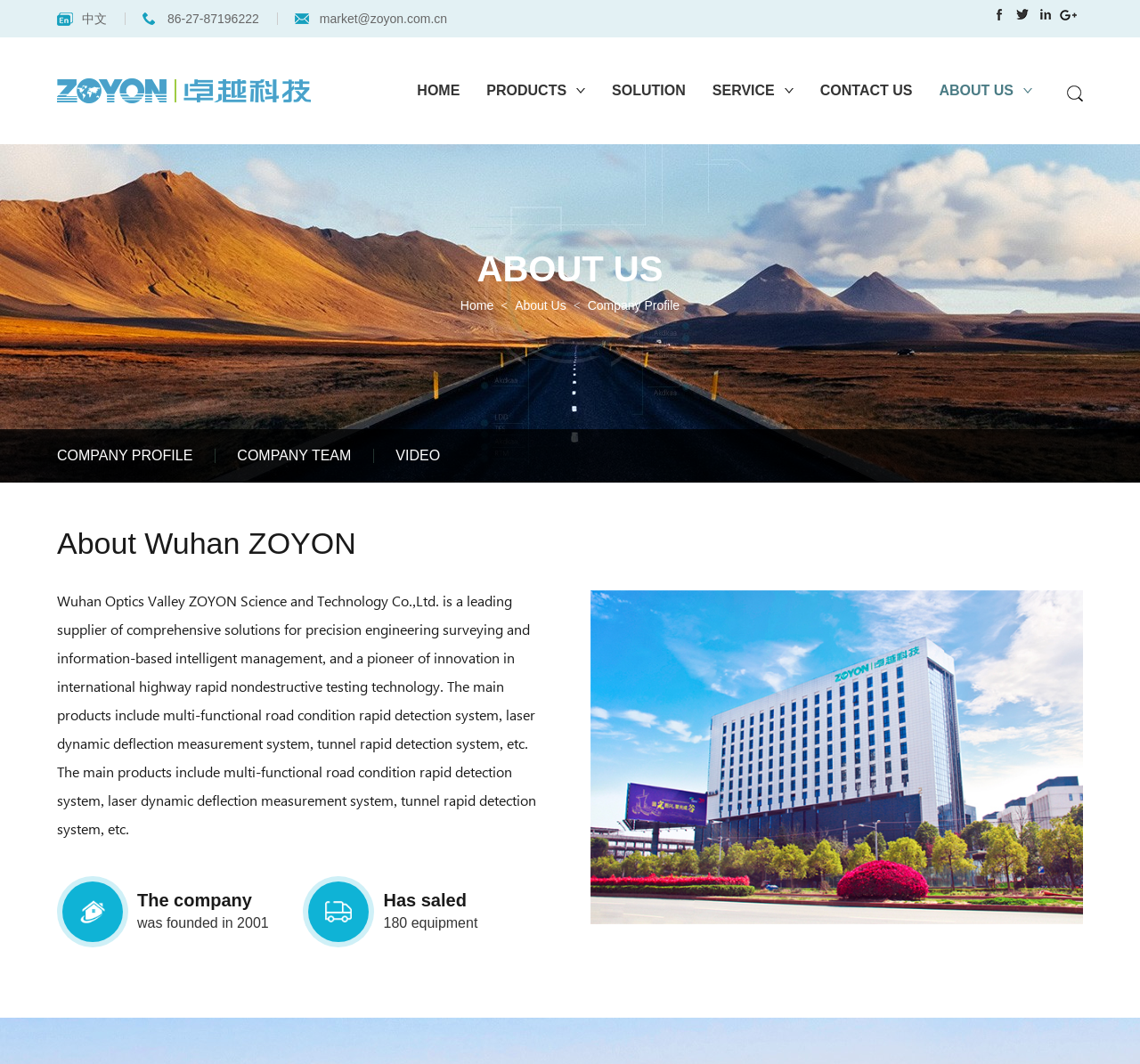When was the company founded?
Please give a detailed and elaborate answer to the question.

I found the answer by reading the static text element that says 'was founded in 2001' on the bottom of the webpage.